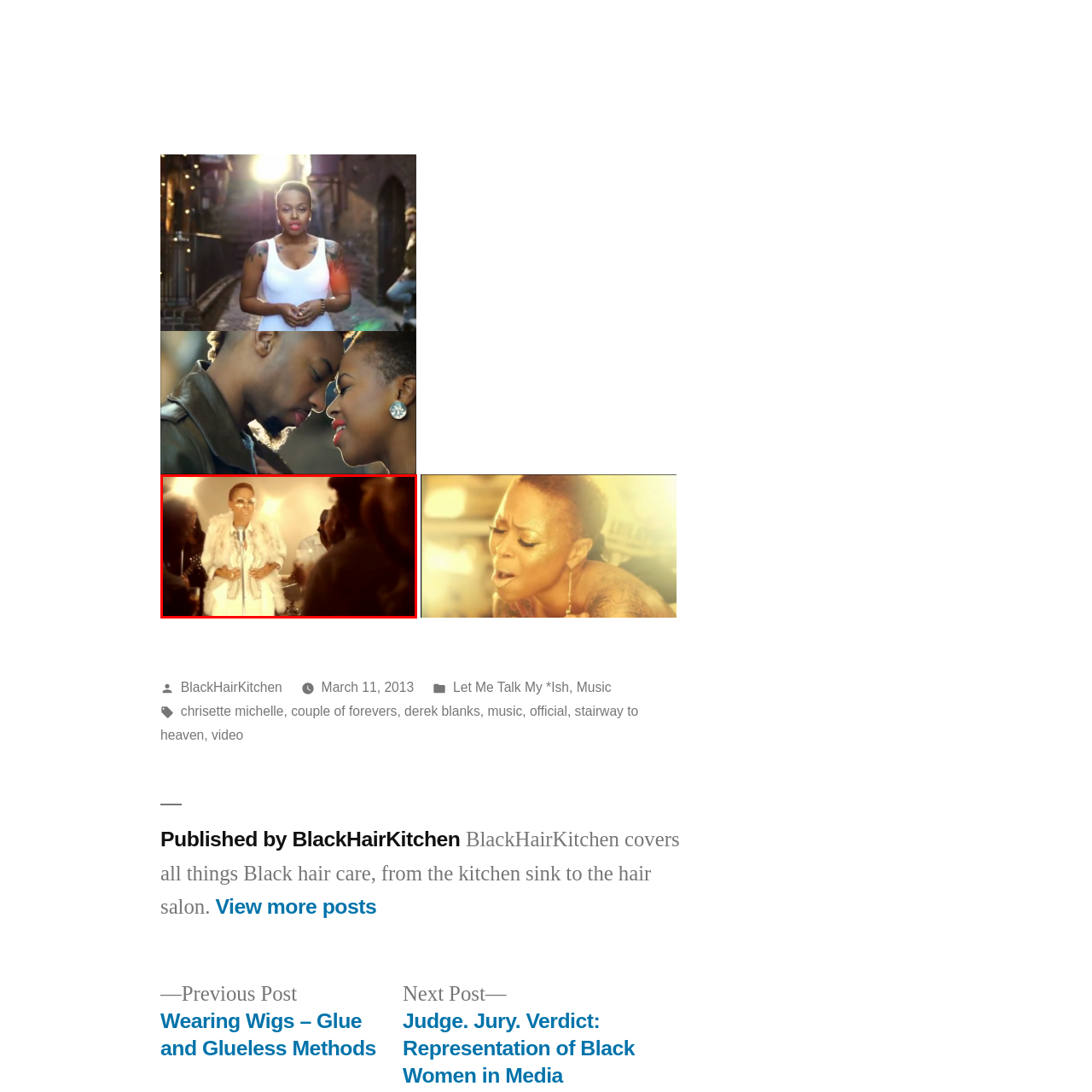Detail the contents of the image within the red outline in an elaborate manner.

In this vibrant scene, a confident artist takes the stage, exuding charisma and style. She is dressed in a striking white outfit embellished with a luxurious fur coat, radiating elegance and flair. Her oversized sunglasses add a chic touch as she engages with her band and the audience, creating an electric atmosphere. Behind her, fellow musicians are enveloped in soft lighting, enhancing the intimate vibe of this performance. The image captures a moment filled with music and connection, showcasing a celebration of talent and artistry. This photograph is part of a series featuring Chrisette Michelle, highlighting her dynamic performances and contributions to the music scene.